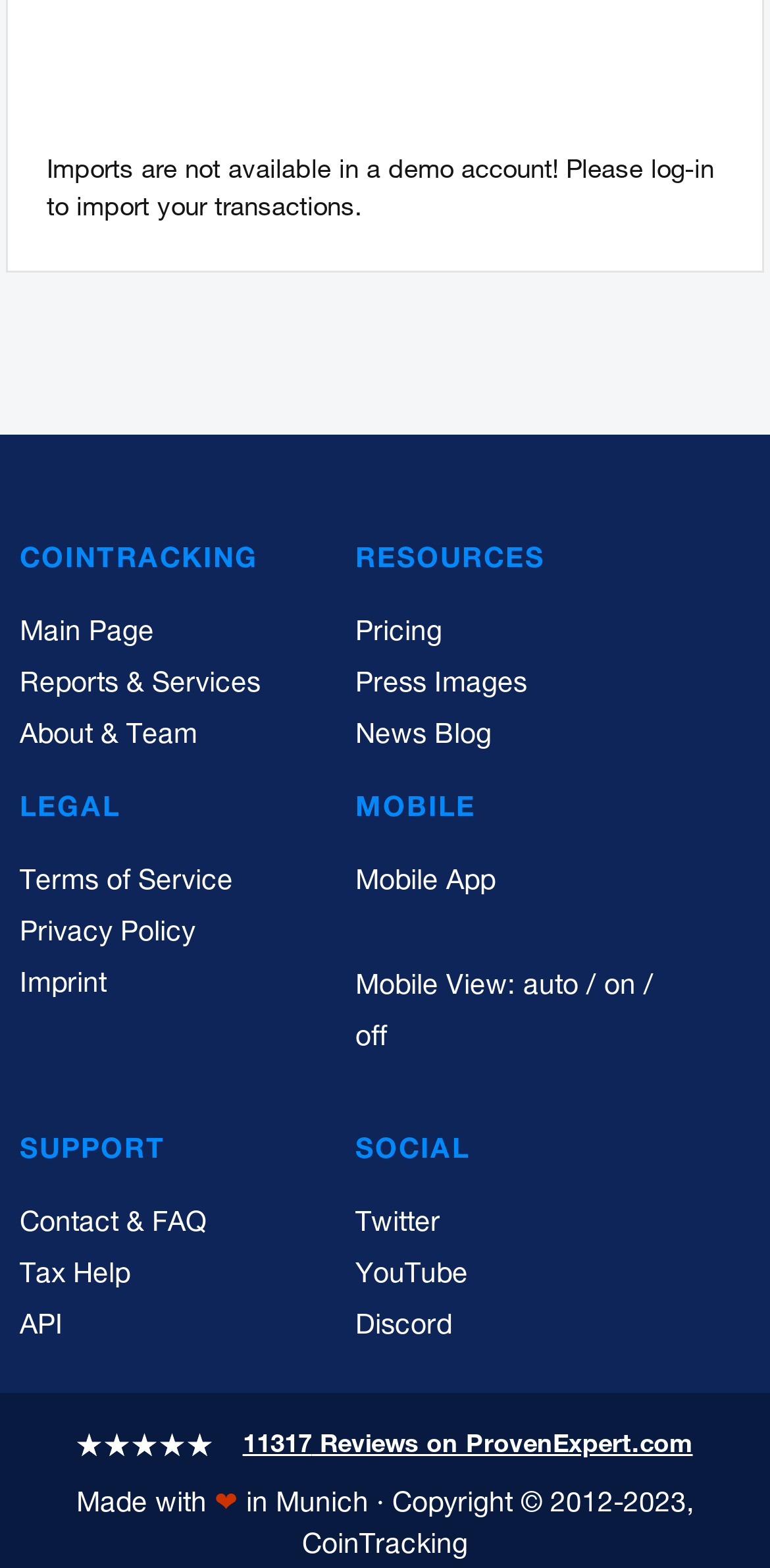What is the name of the website?
Using the details shown in the screenshot, provide a comprehensive answer to the question.

The name of the website can be determined by looking at the StaticText element with the text 'COINTRACKING' at coordinates [0.026, 0.349, 0.336, 0.367]. This element is likely to be the title or logo of the website, indicating its name.